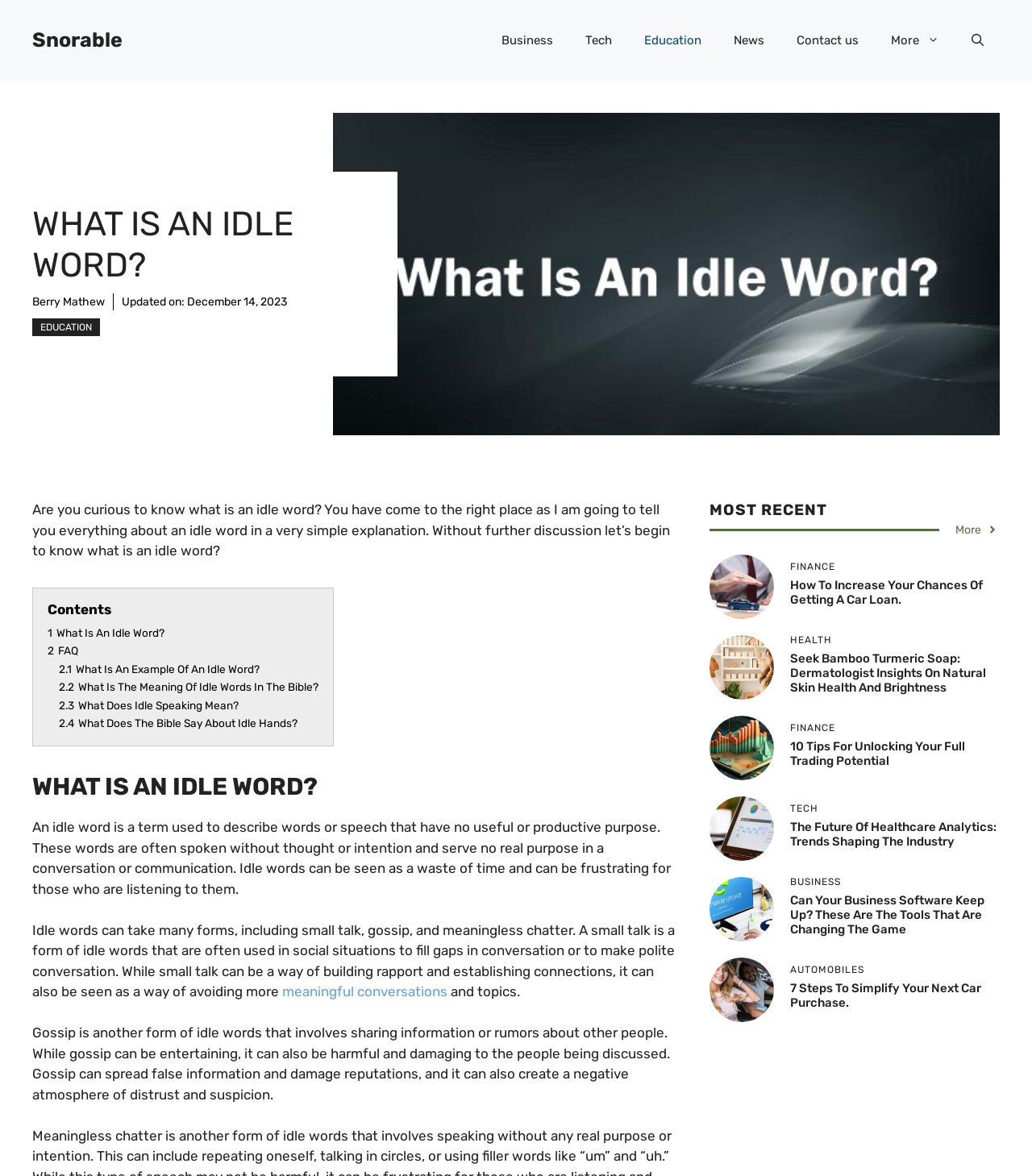Can you find the bounding box coordinates of the area I should click to execute the following instruction: "Click on the 'Education' link"?

[0.609, 0.014, 0.695, 0.055]